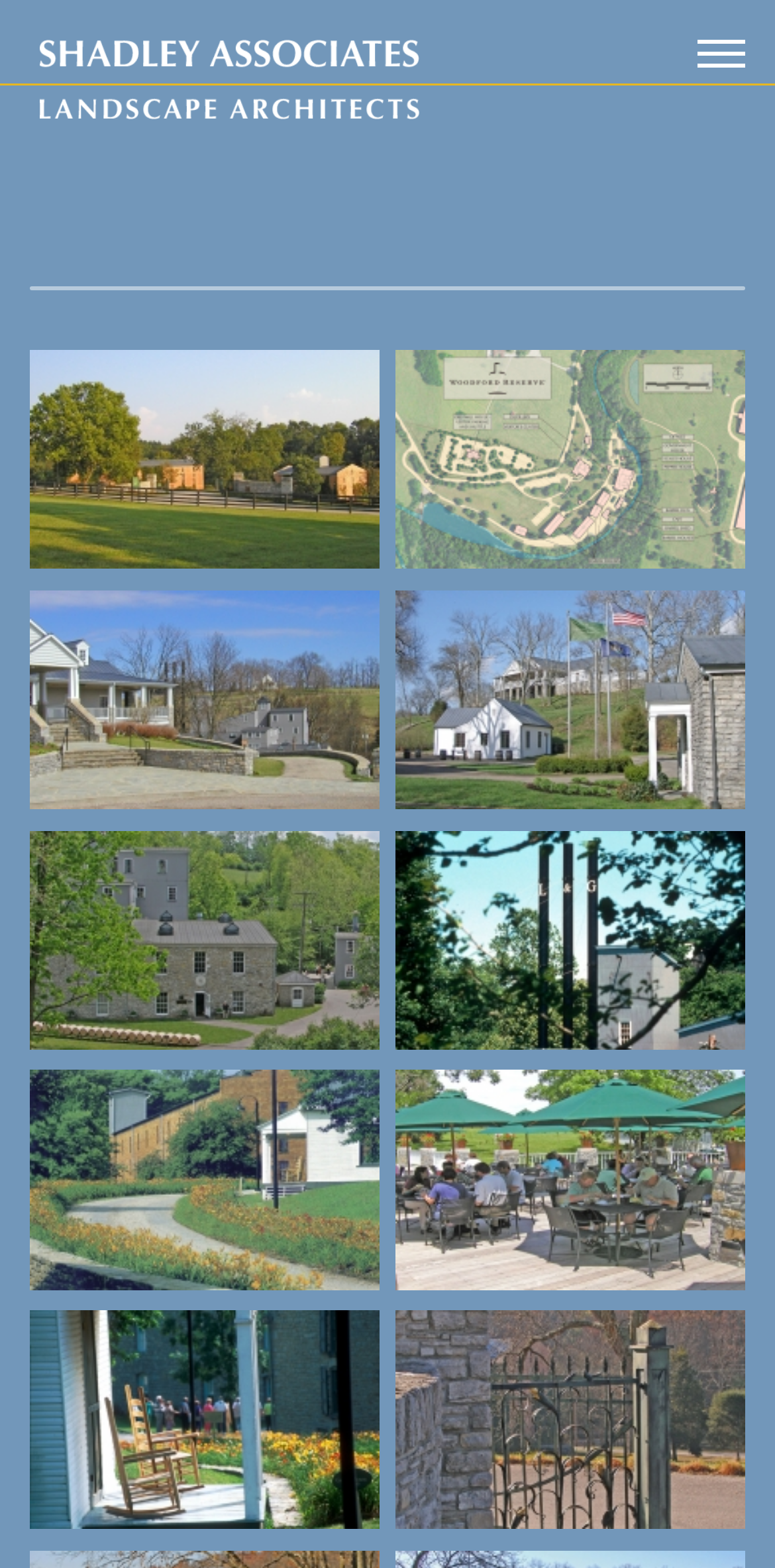What is the name of the distillery?
Based on the image, please offer an in-depth response to the question.

Based on the webpage, I can see that the link 'WOODFORD RESERVE DISTILLERY' is present, which suggests that the webpage is related to this distillery. Therefore, the answer is Woodford Reserve Distillery.